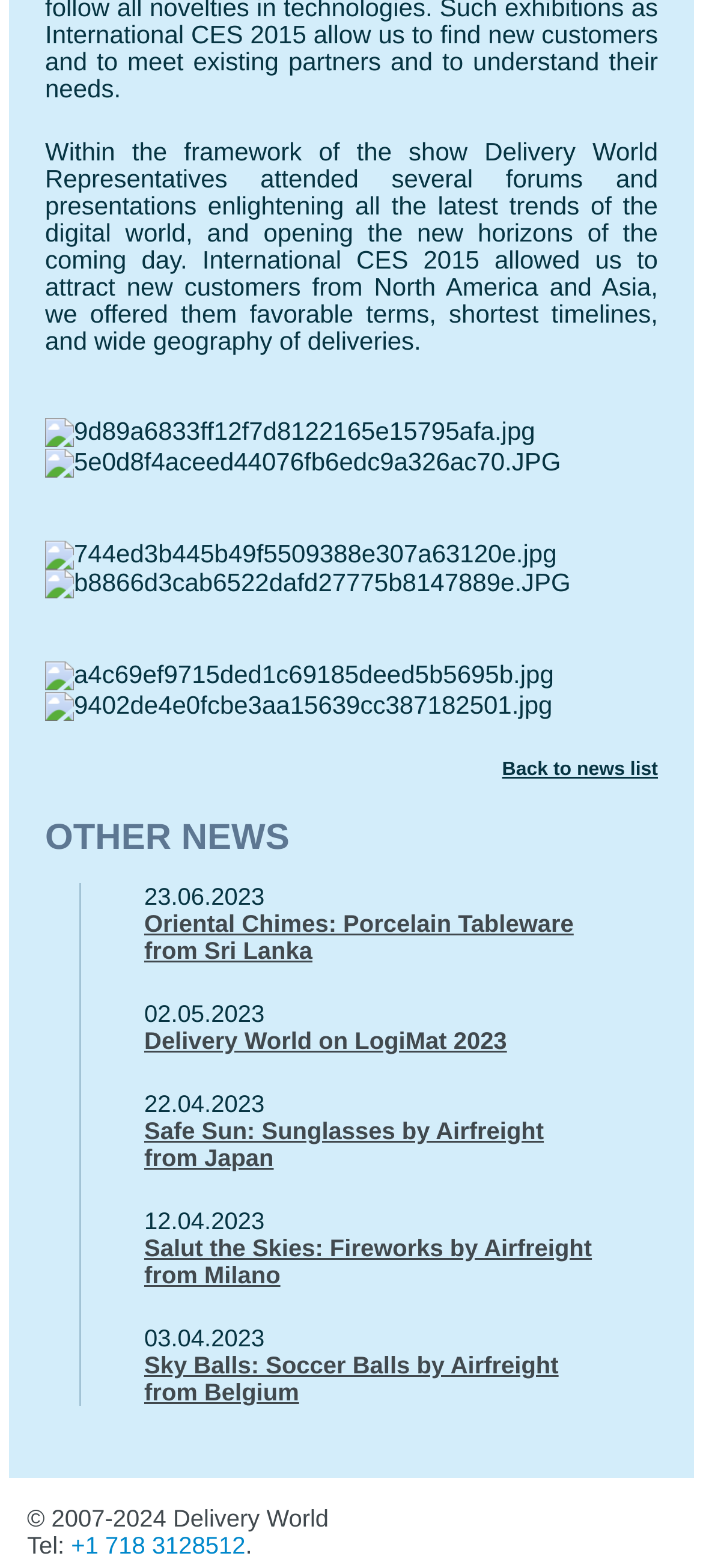Ascertain the bounding box coordinates for the UI element detailed here: "Delivery World on LogiMat 2023". The coordinates should be provided as [left, top, right, bottom] with each value being a float between 0 and 1.

[0.205, 0.655, 0.846, 0.672]